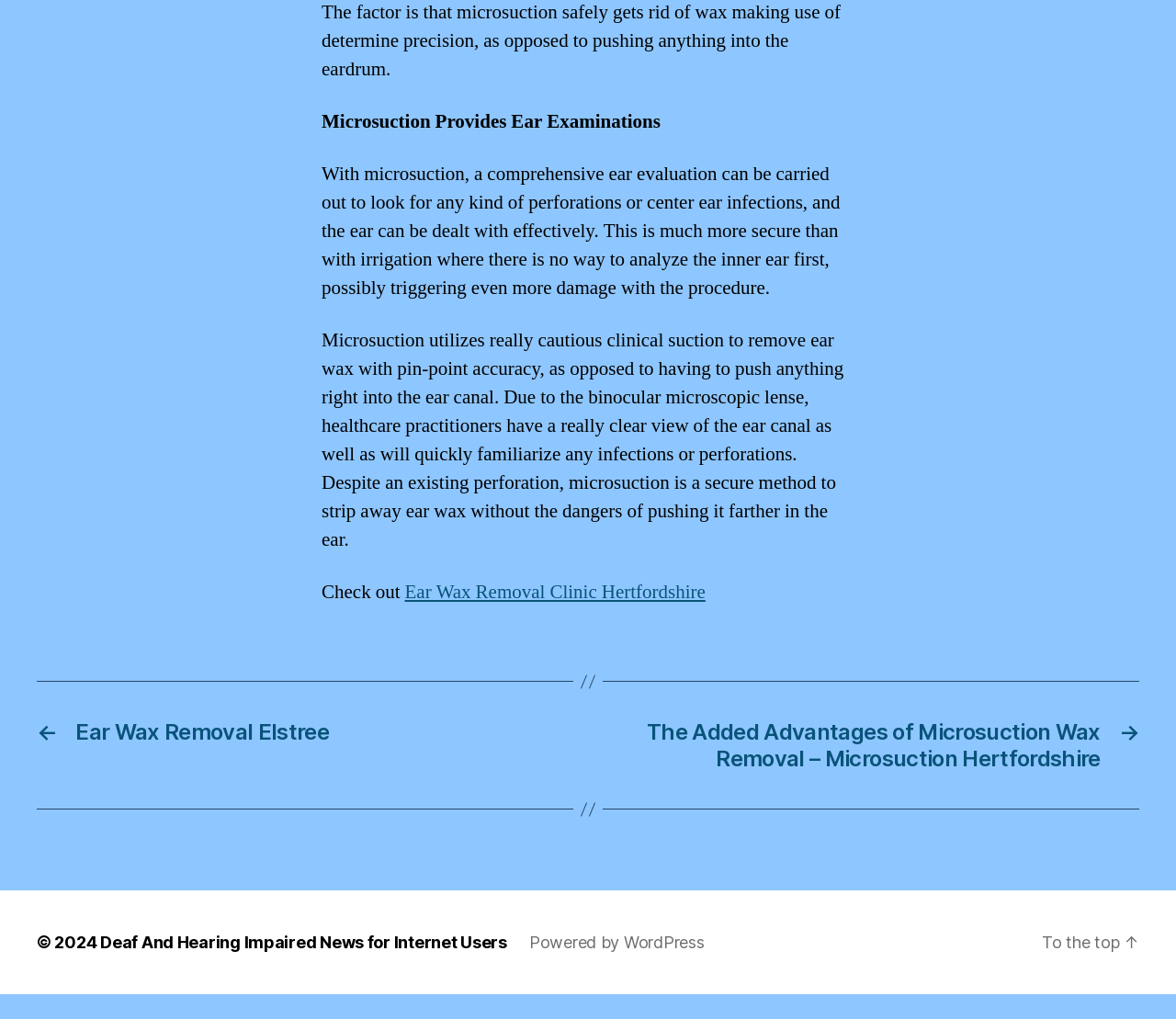What is microsuction used for?
Analyze the image and provide a thorough answer to the question.

Based on the text, microsuction is a method used to remove ear wax with pin-point accuracy, and it's a safe way to do so even with an existing perforation.